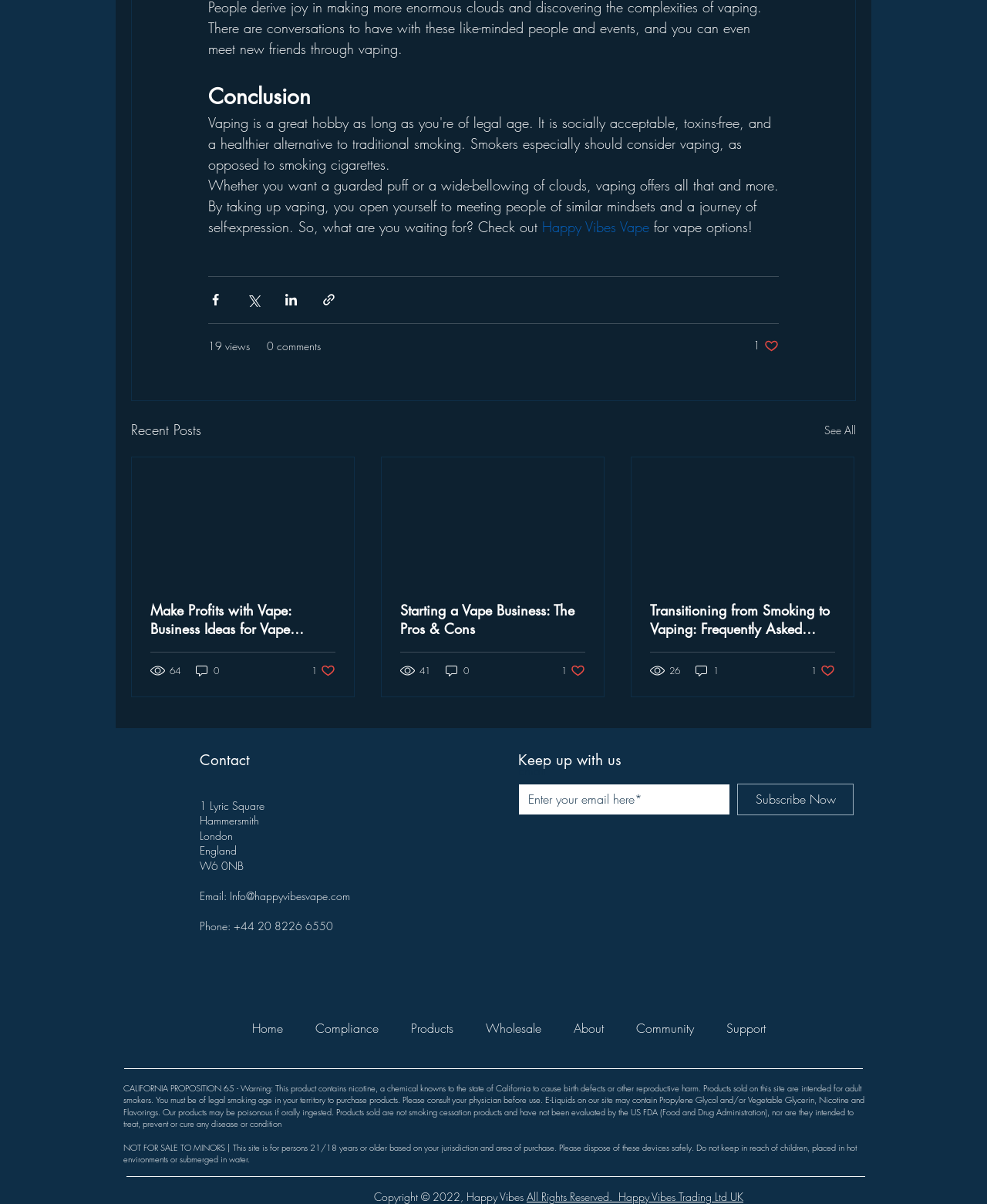Please examine the image and answer the question with a detailed explanation:
What is the address of the vape shop?

The address of the vape shop can be found in the 'Contact' section at the bottom of the webpage. It is listed as 1 Lyric Square, Hammersmith, London, England, W6 0NB.